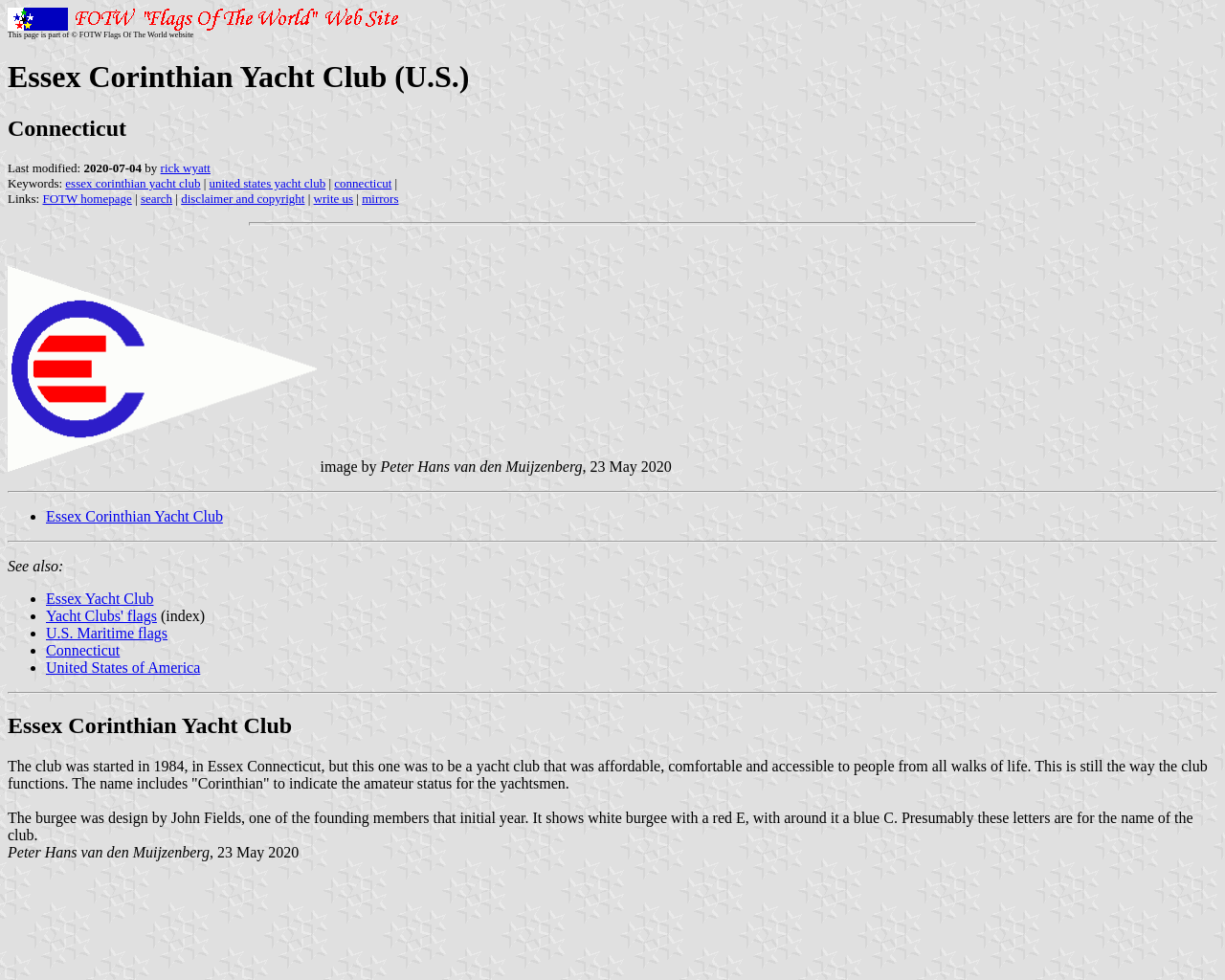Who designed the burgee?
Give a thorough and detailed response to the question.

The designer of the burgee can be found in the paragraph of text that describes the burgee. The text states 'The burgee was design by John Fields, one of the founding members that initial year'.